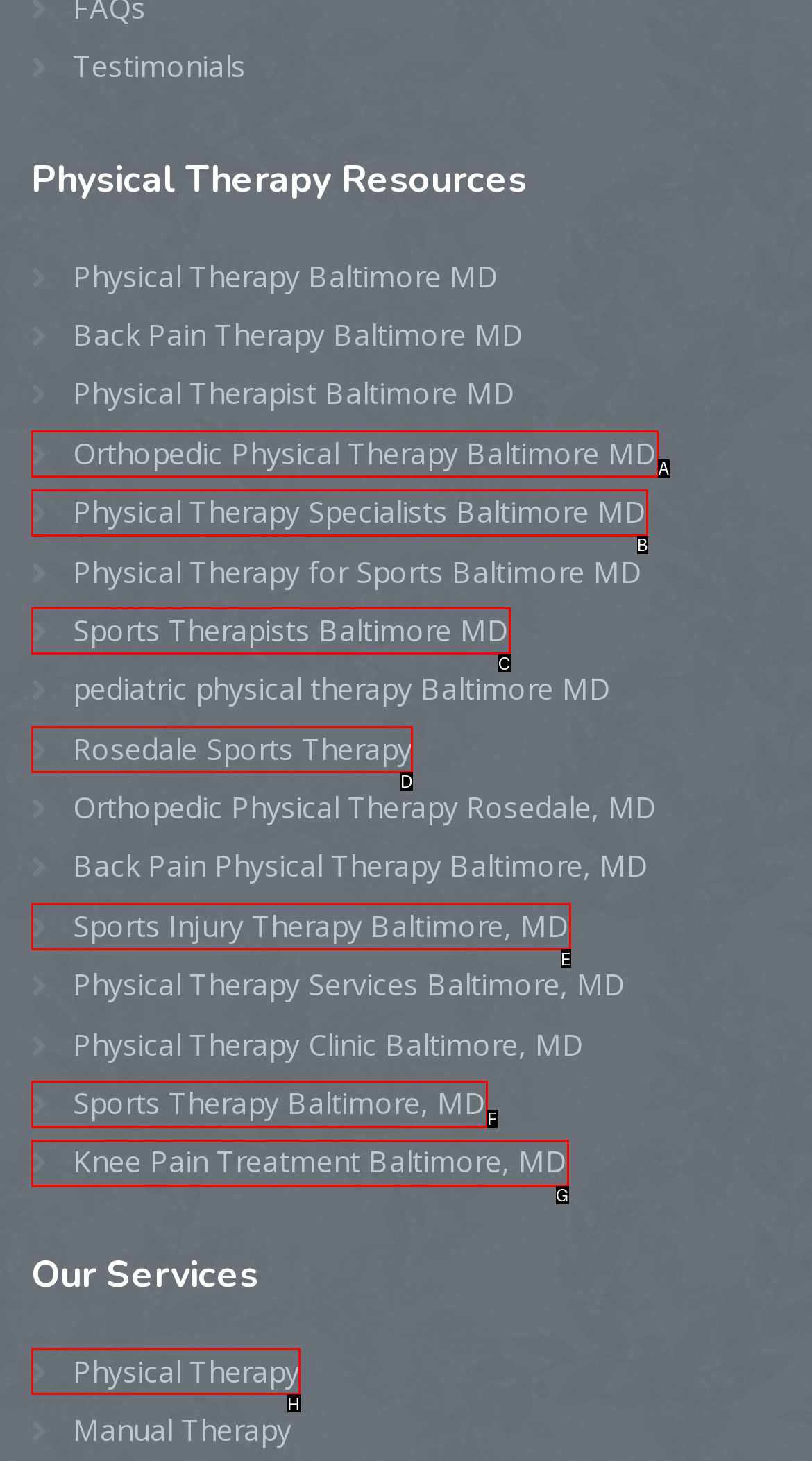Which HTML element fits the description: Rosedale Sports Therapy? Respond with the letter of the appropriate option directly.

D